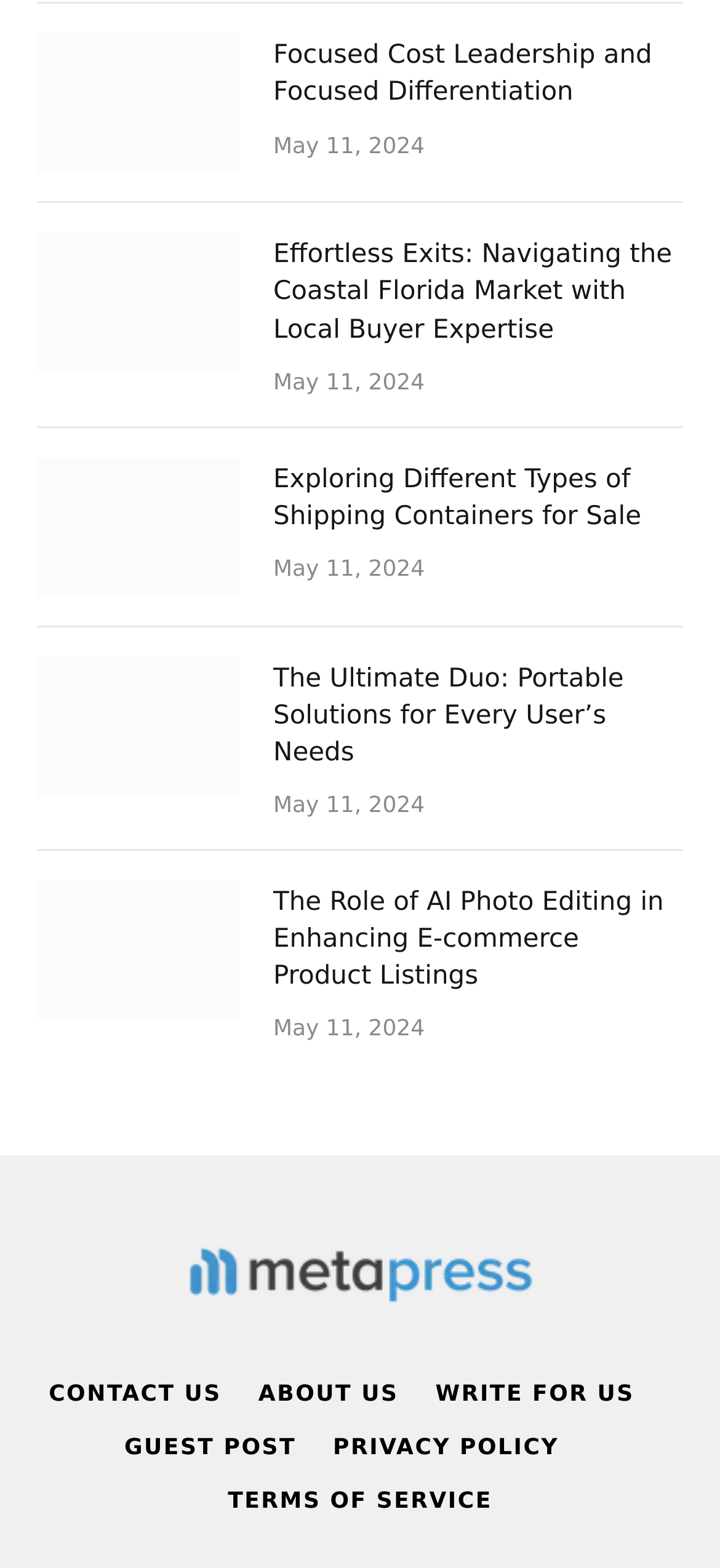Please identify the bounding box coordinates of the element's region that should be clicked to execute the following instruction: "Click on the article about Focused Cost Leadership and Focused Differentiation". The bounding box coordinates must be four float numbers between 0 and 1, i.e., [left, top, right, bottom].

[0.051, 0.022, 0.333, 0.111]